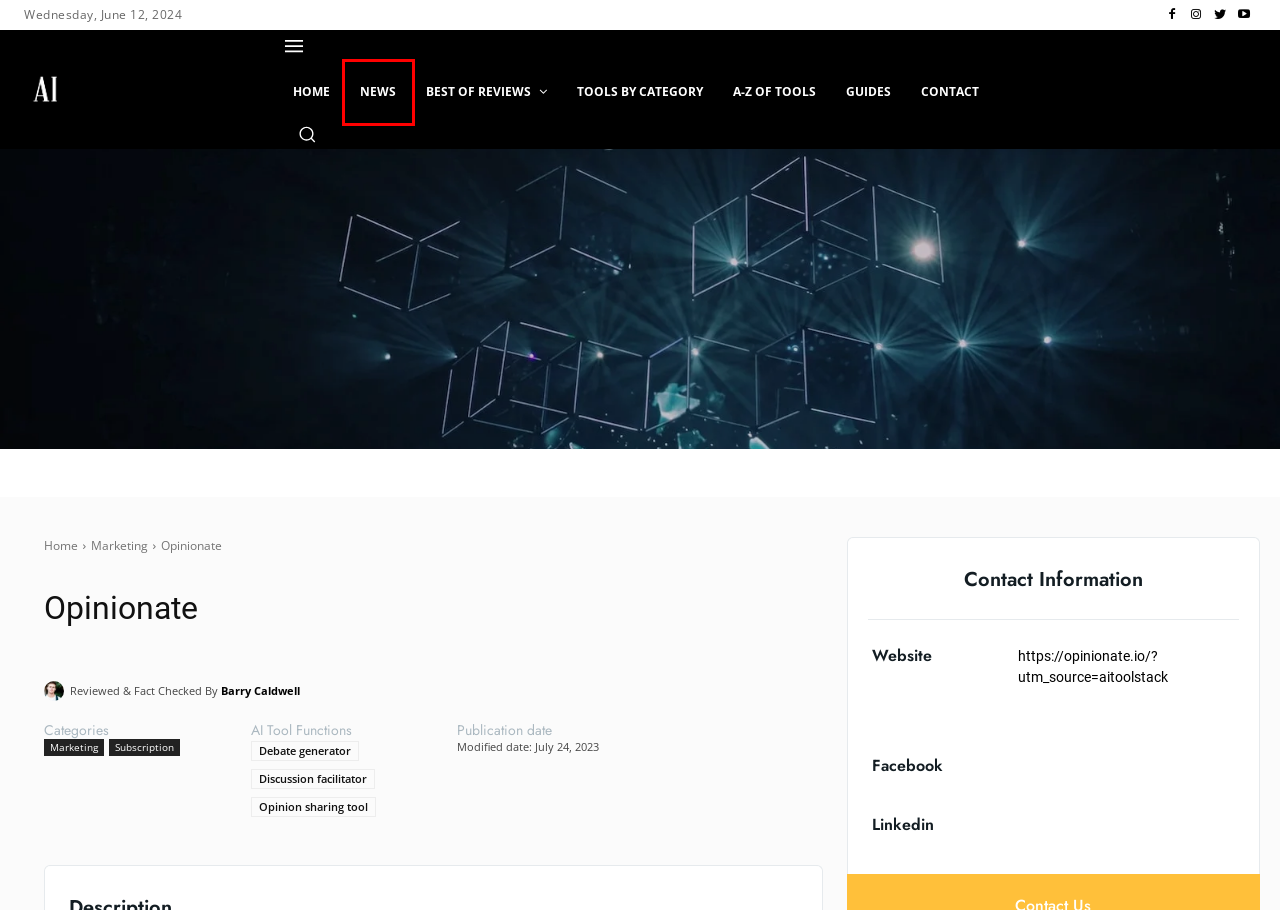You are presented with a screenshot of a webpage that includes a red bounding box around an element. Determine which webpage description best matches the page that results from clicking the element within the red bounding box. Here are the candidates:
A. Contact | AI Tool Stack
B. Barry Caldwell, Author At AI Tool Stack
C. AI Tool Stack | AI News, Reviews & Guides | Best AI Tools
D. Opinion Sharing Tool Tools | AI Tool Stack
E. NewsDeck From OneSub | AI Tool Stack
F. Marketing AI Tools | AI Tool Stack
G. Discussion Facilitator Tools | AI Tool Stack
H. Tooltips AI | AI Tool Stack

E